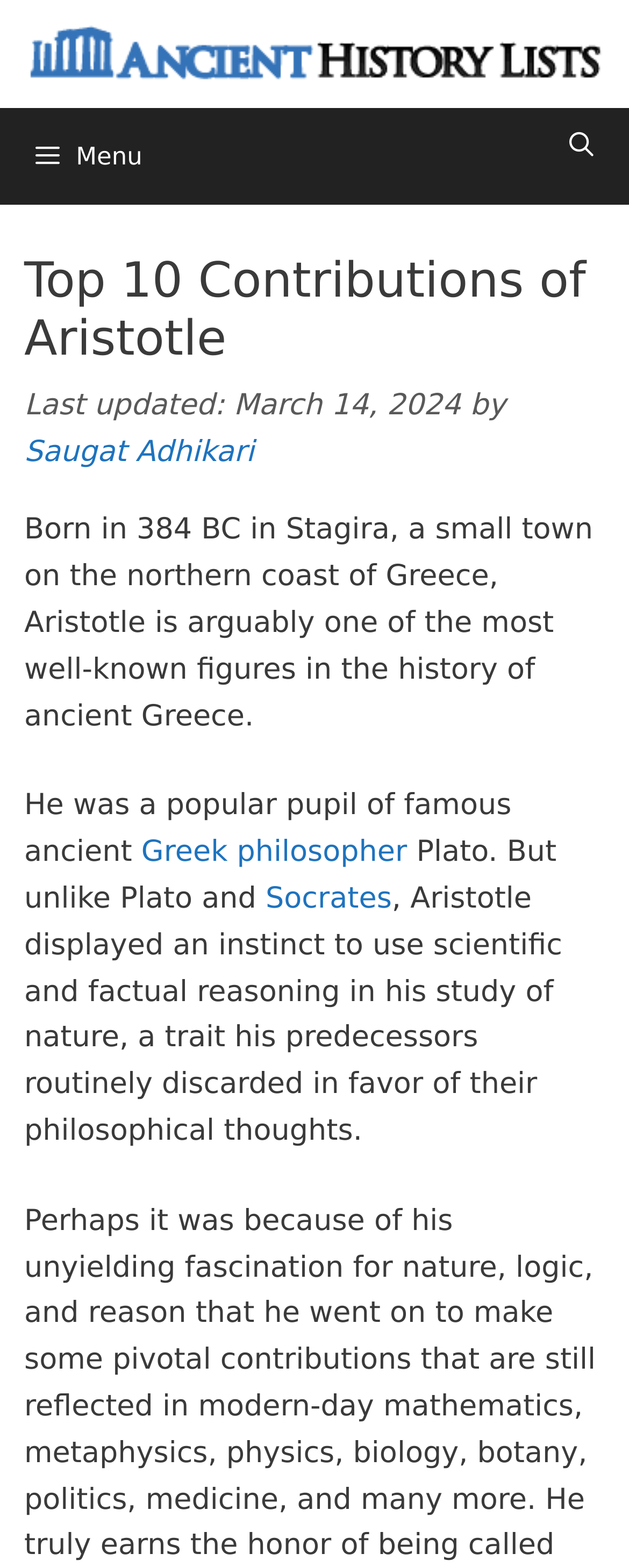Bounding box coordinates should be in the format (top-left x, top-left y, bottom-right x, bottom-right y) and all values should be floating point numbers between 0 and 1. Determine the bounding box coordinate for the UI element described as: Greek philosopher

[0.225, 0.533, 0.647, 0.554]